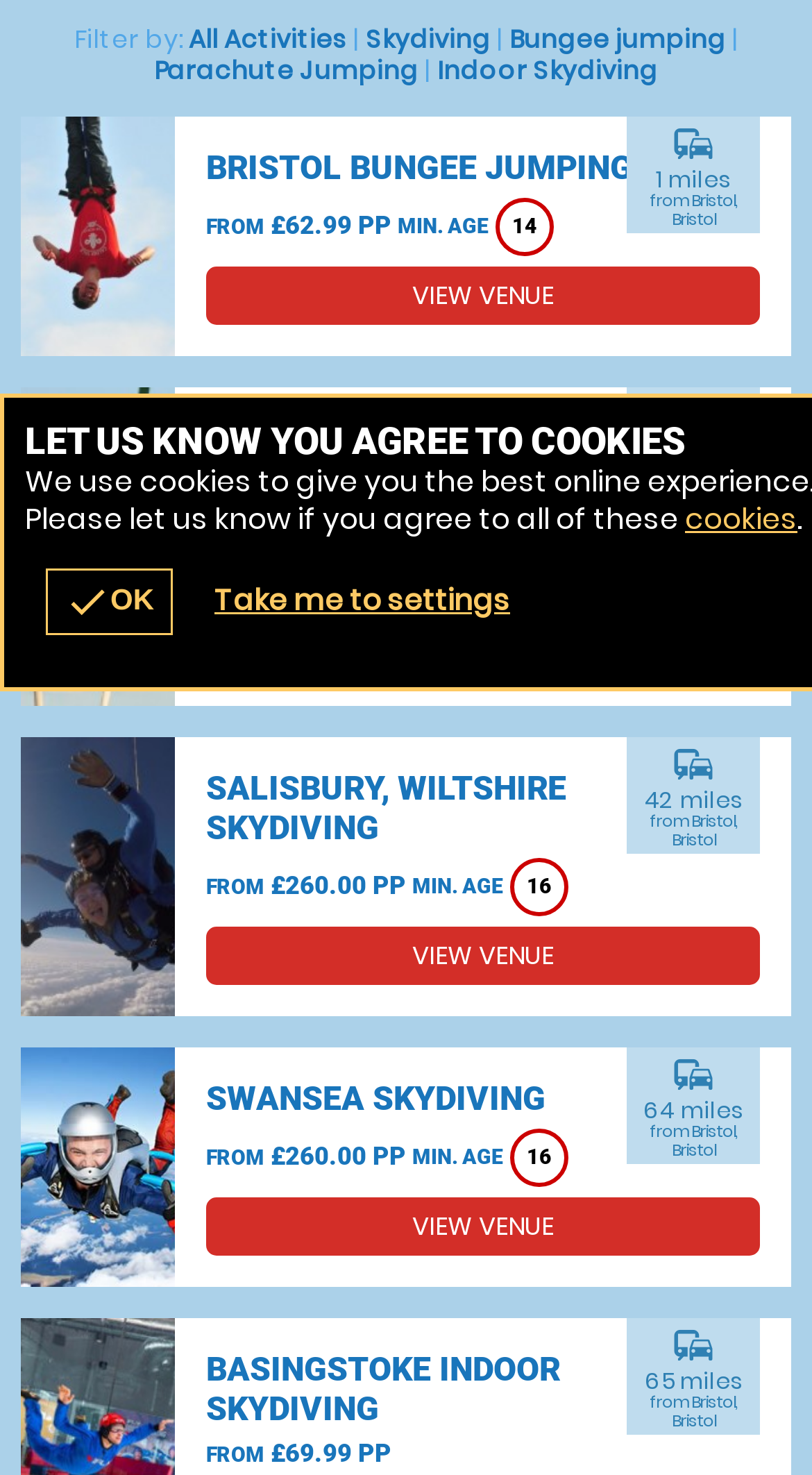Provide the bounding box coordinates for the UI element that is described by this text: "Swansea Skydiving". The coordinates should be in the form of four float numbers between 0 and 1: [left, top, right, bottom].

[0.254, 0.731, 0.672, 0.758]